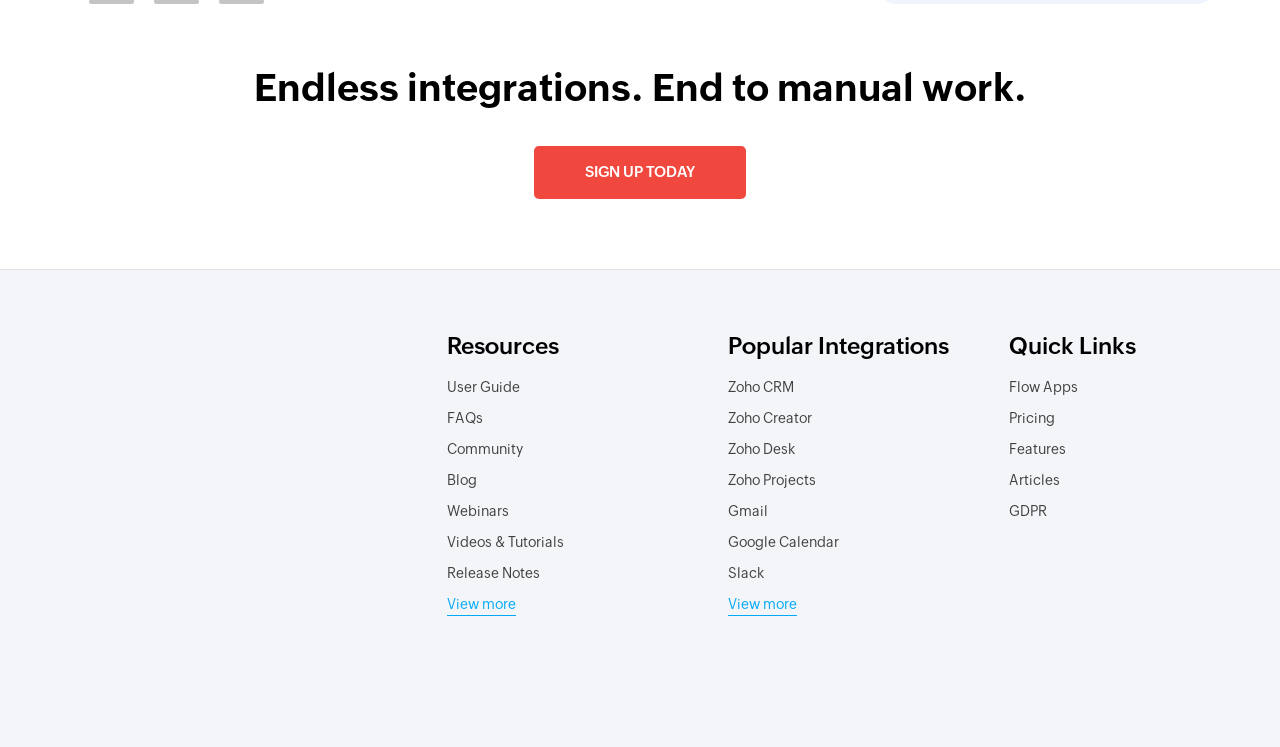Please locate the bounding box coordinates of the element that should be clicked to achieve the given instruction: "View Zoho CRM integration".

[0.569, 0.498, 0.62, 0.54]